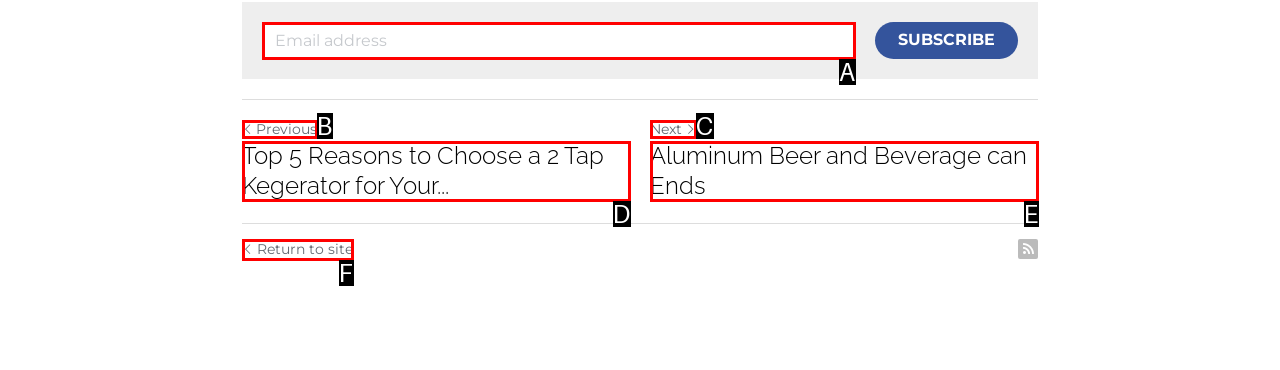Choose the letter of the UI element that aligns with the following description: Previous
State your answer as the letter from the listed options.

B